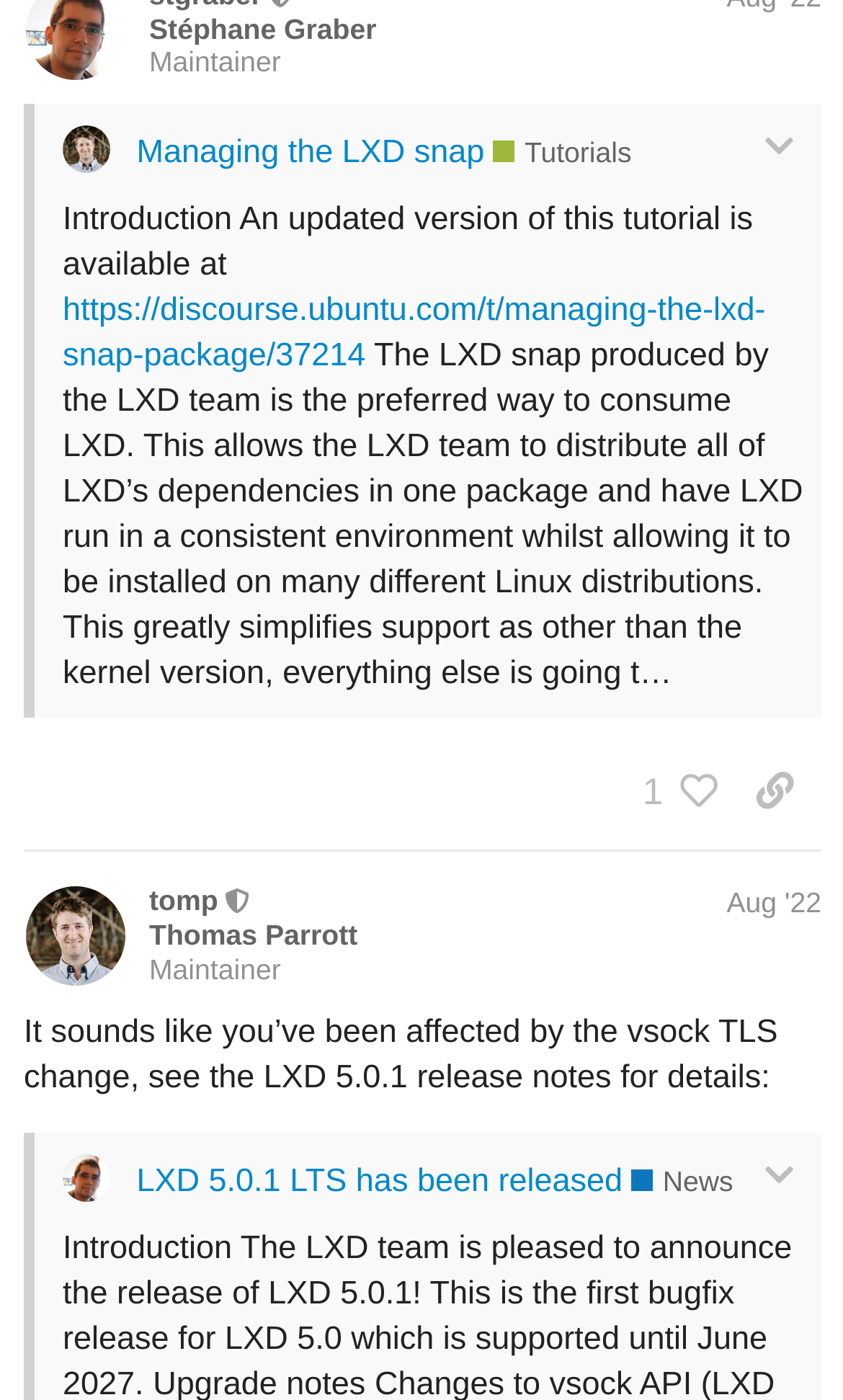Bounding box coordinates are specified in the format (top-left x, top-left y, bottom-right x, bottom-right y). All values are floating point numbers bounded between 0 and 1. Please provide the bounding box coordinate of the region this sentence describes: Incus

[0.169, 0.472, 0.286, 0.496]